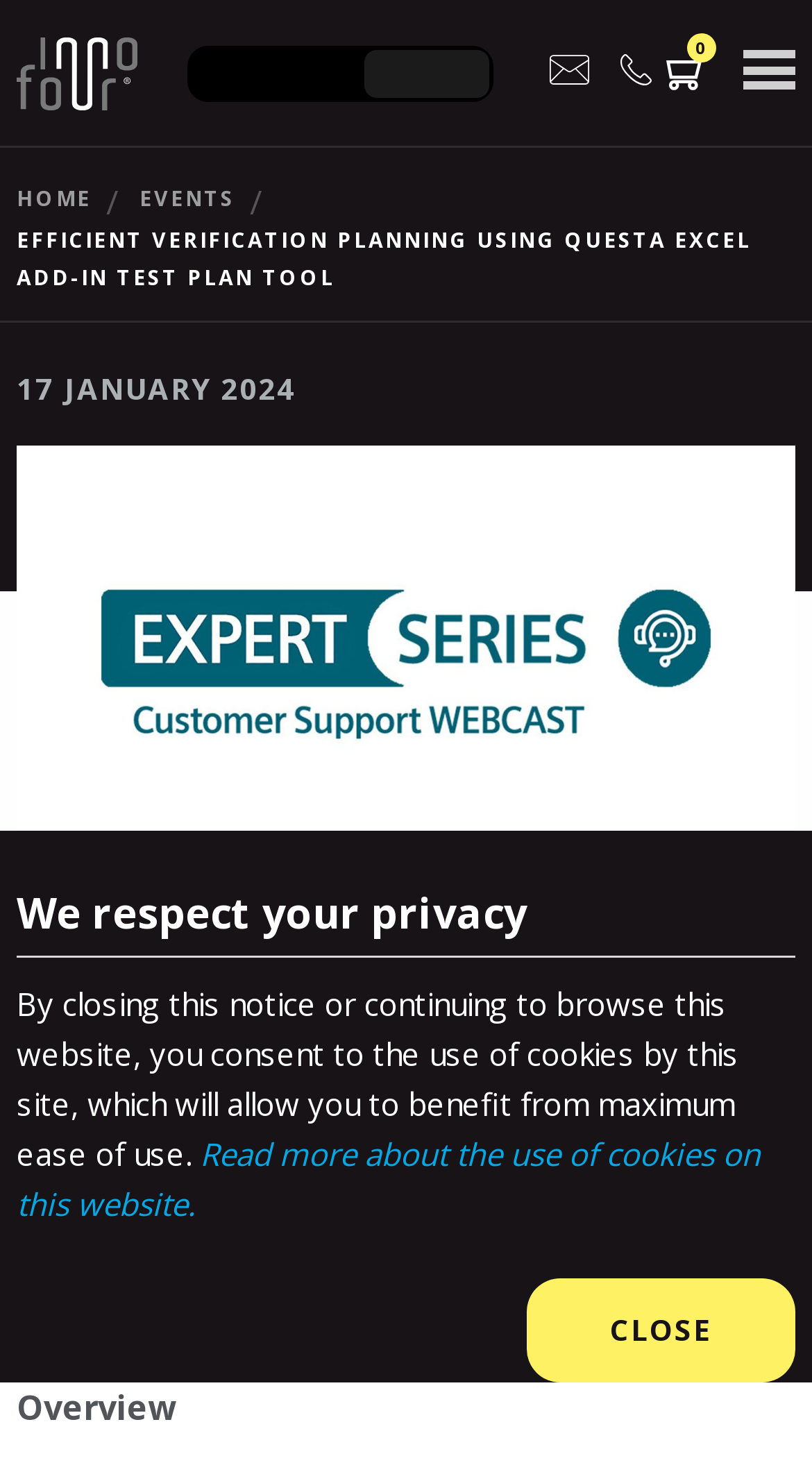Use a single word or phrase to respond to the question:
What is the date of the Expert Series Webinar?

17 January 2024